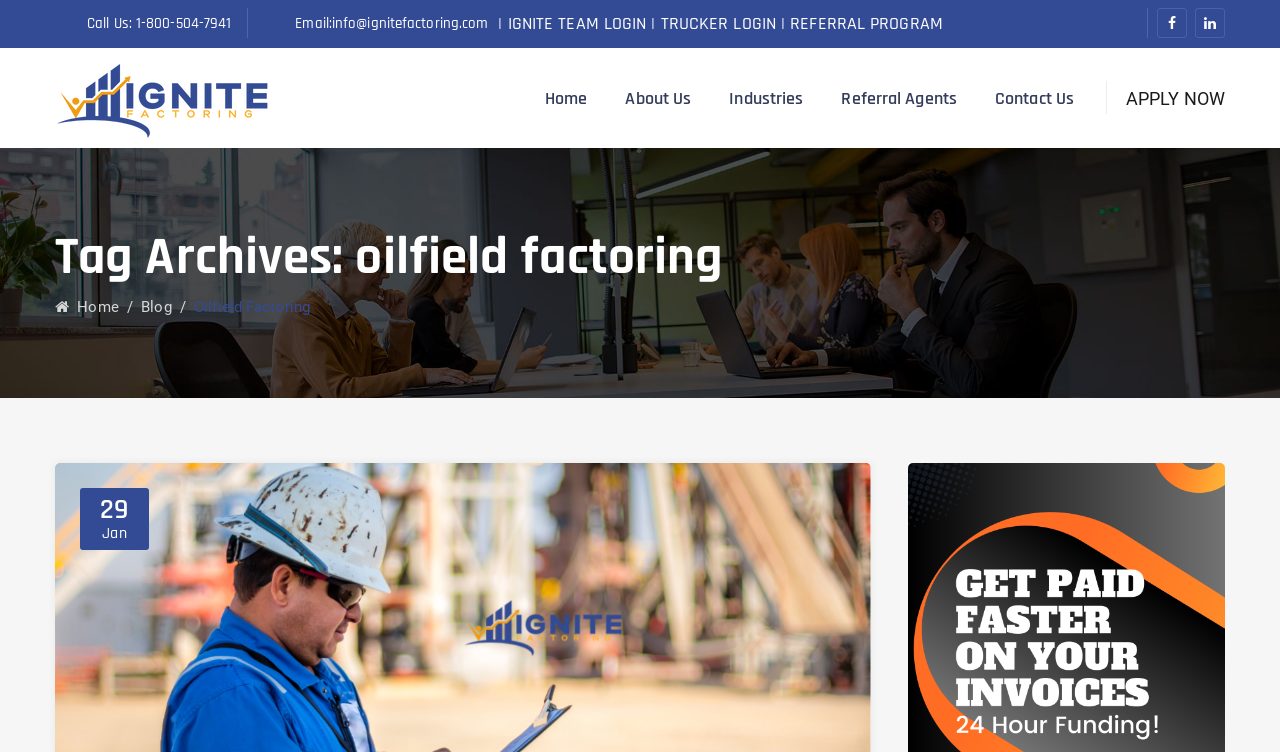Please identify the bounding box coordinates of the clickable area that will fulfill the following instruction: "Call the phone number". The coordinates should be in the format of four float numbers between 0 and 1, i.e., [left, top, right, bottom].

[0.068, 0.019, 0.181, 0.044]